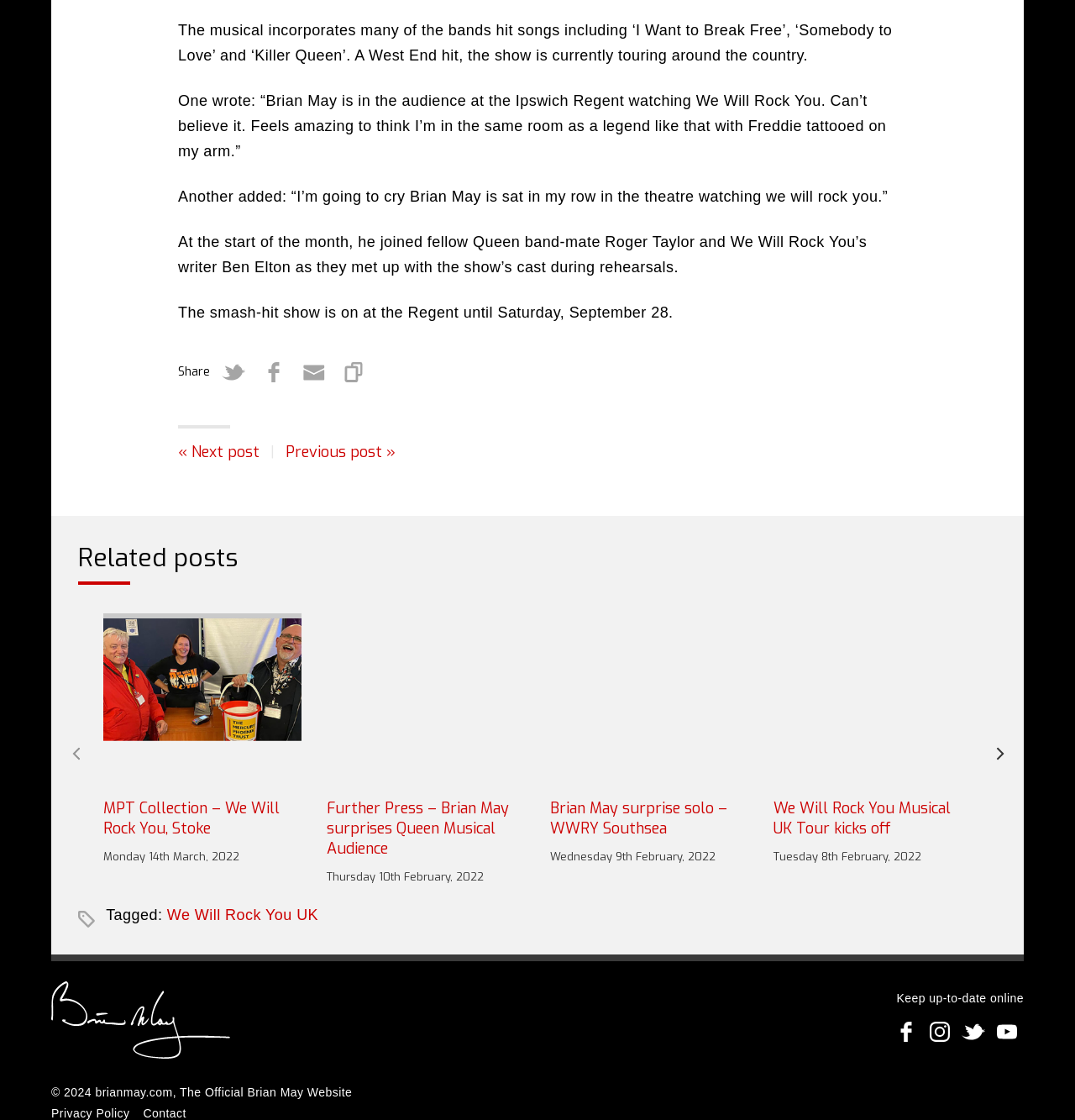Provide a brief response in the form of a single word or phrase:
Who is the legend mentioned in the article?

Brian May